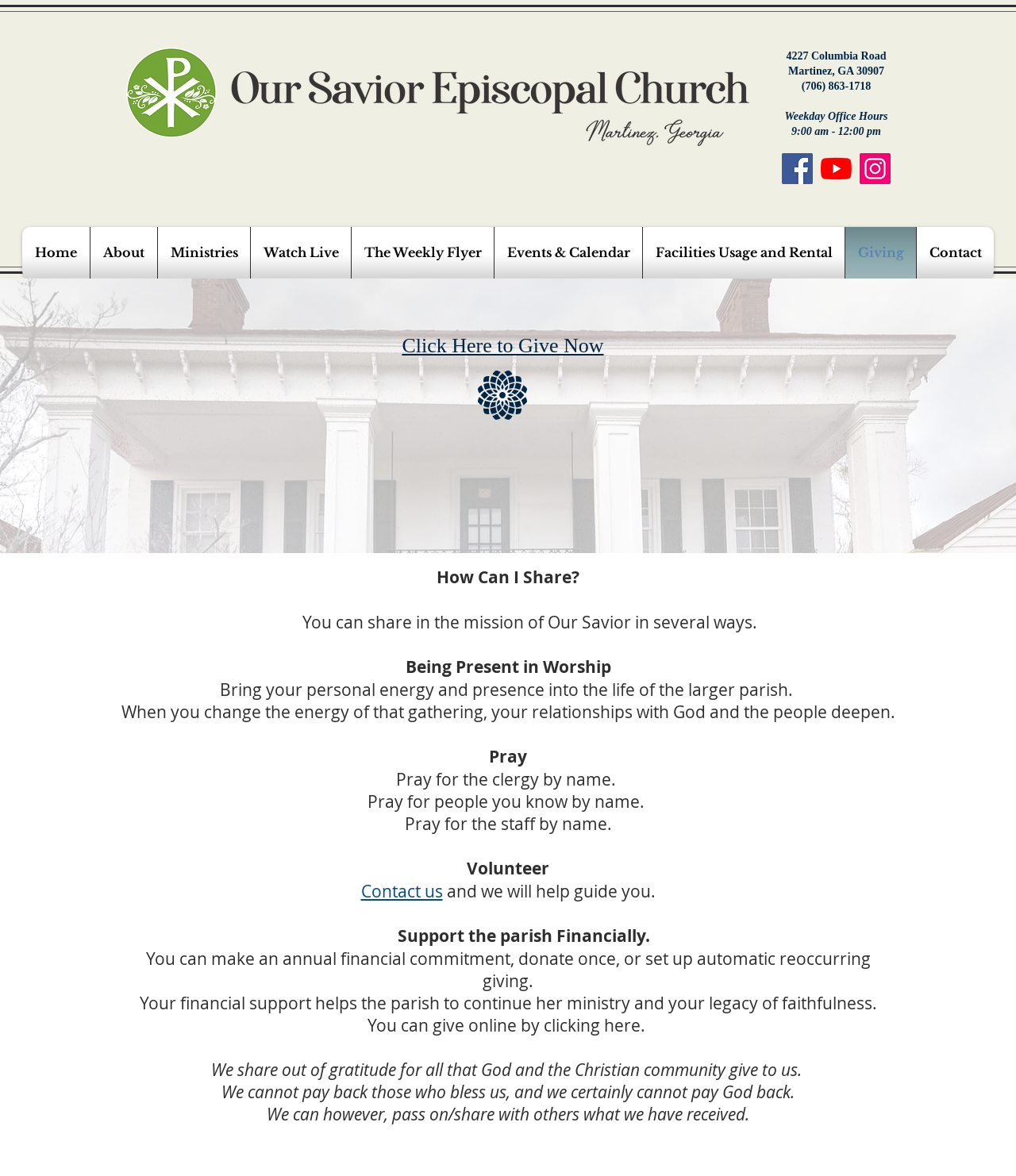Provide a brief response to the question using a single word or phrase: 
What is the phone number of Our Savior Martinez?

(706) 863-1718